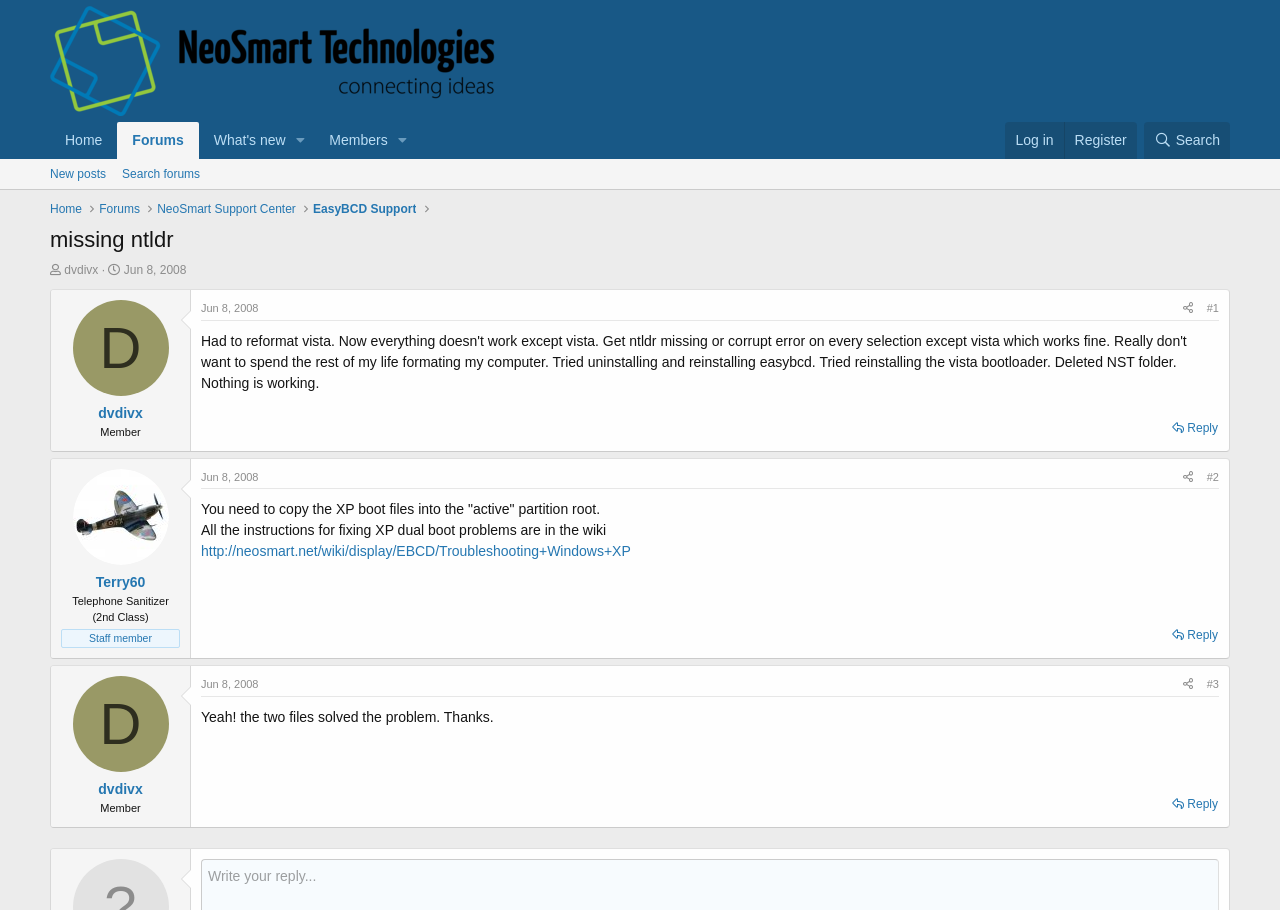Pinpoint the bounding box coordinates of the clickable area necessary to execute the following instruction: "Click on the 'dvdivx' username". The coordinates should be given as four float numbers between 0 and 1, namely [left, top, right, bottom].

[0.05, 0.289, 0.077, 0.304]